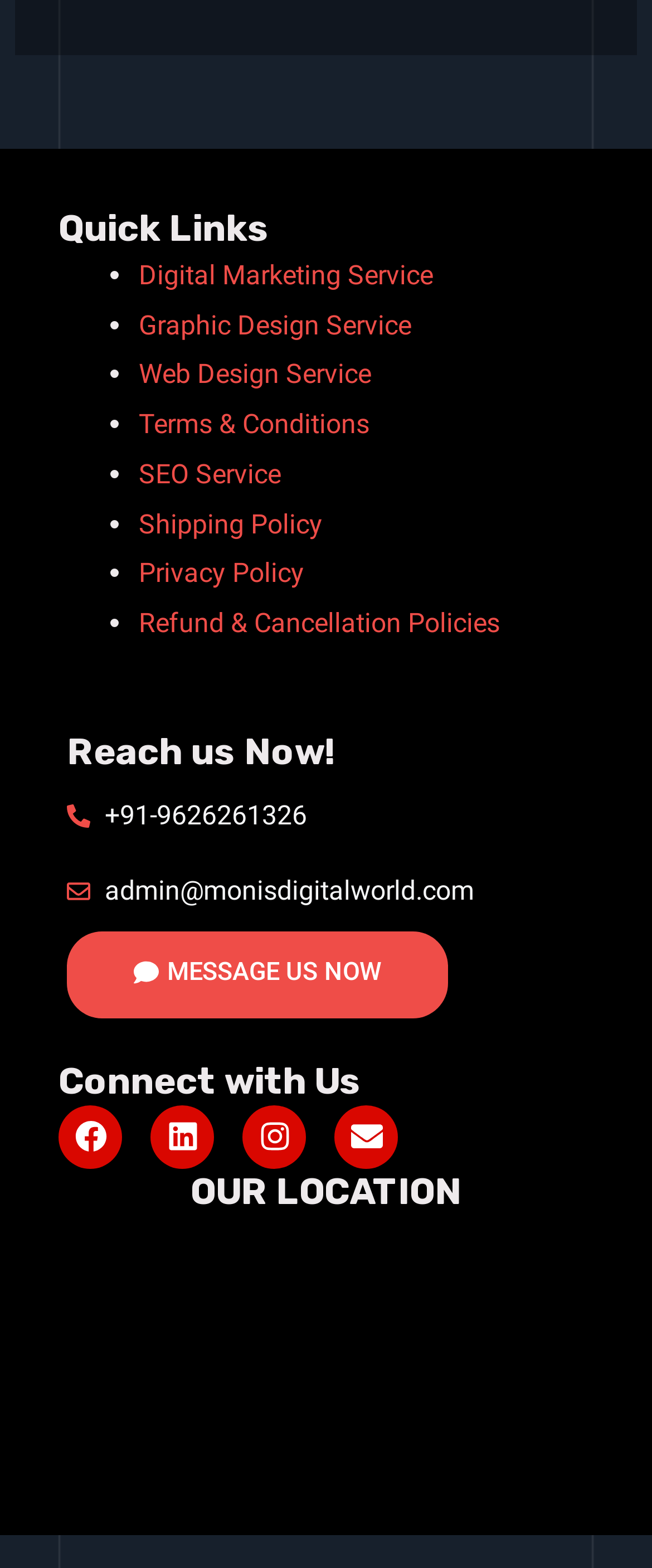What social media platforms is this company on?
Please give a detailed answer to the question using the information shown in the image.

The 'Connect with Us' section displays links to the company's social media profiles, including Facebook, Linkedin, and Instagram, which are accompanied by their respective icons.